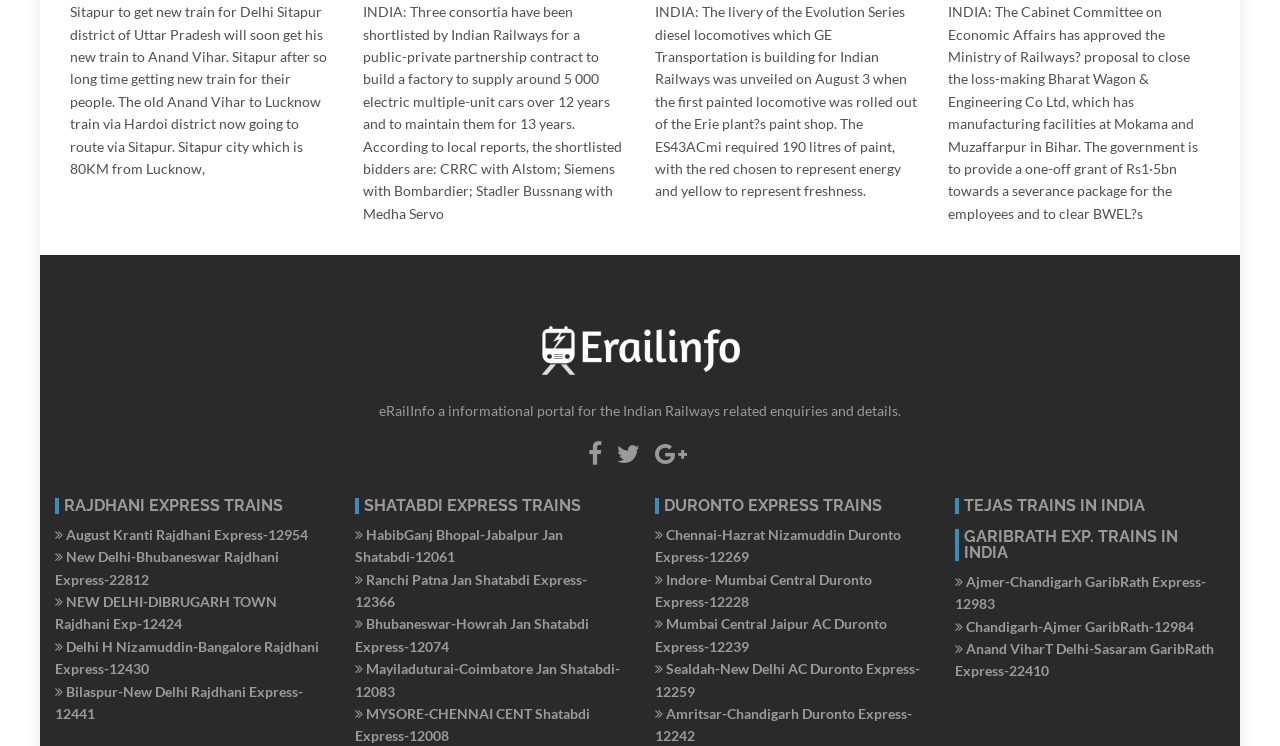Identify the coordinates of the bounding box for the element described below: "Ajmer-Chandigarh GaribRath Express-12983". Return the coordinates as four float numbers between 0 and 1: [left, top, right, bottom].

[0.746, 0.768, 0.942, 0.821]